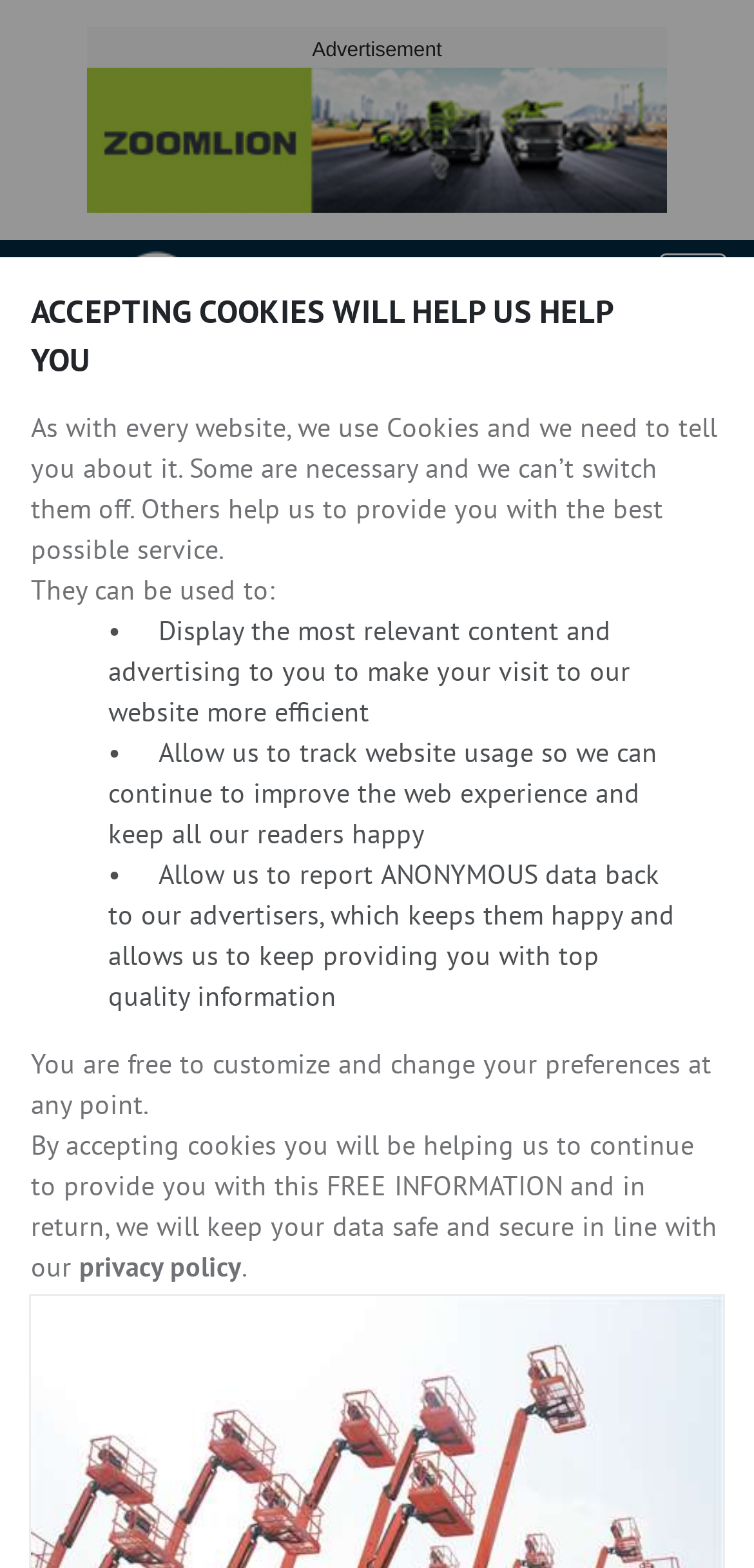Please determine the bounding box coordinates of the clickable area required to carry out the following instruction: "Share this page on Facebook". The coordinates must be four float numbers between 0 and 1, represented as [left, top, right, bottom].

[0.254, 0.542, 0.346, 0.586]